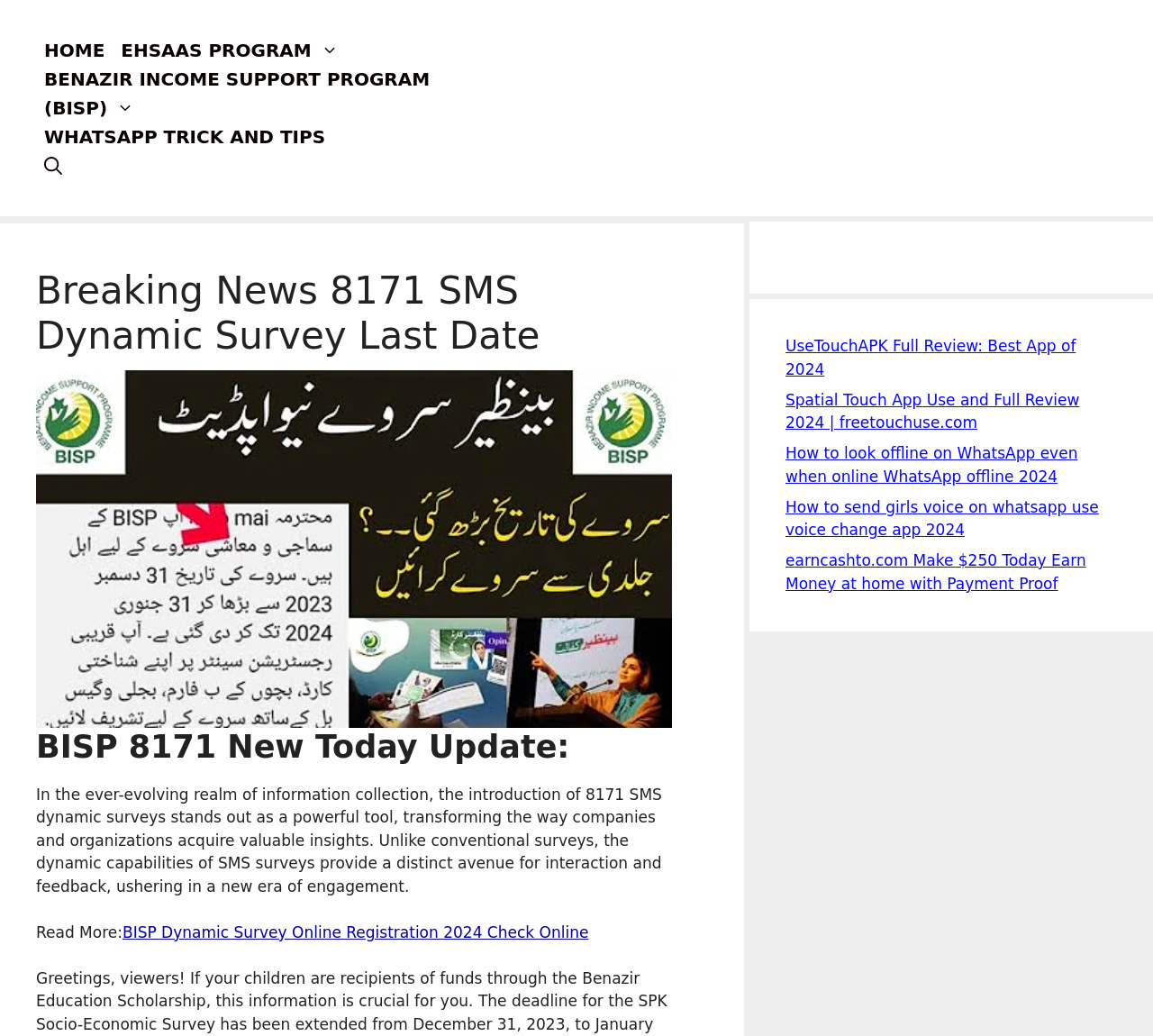Please determine the bounding box coordinates of the section I need to click to accomplish this instruction: "Check out the review of UseTouchAPK".

[0.681, 0.325, 0.933, 0.365]